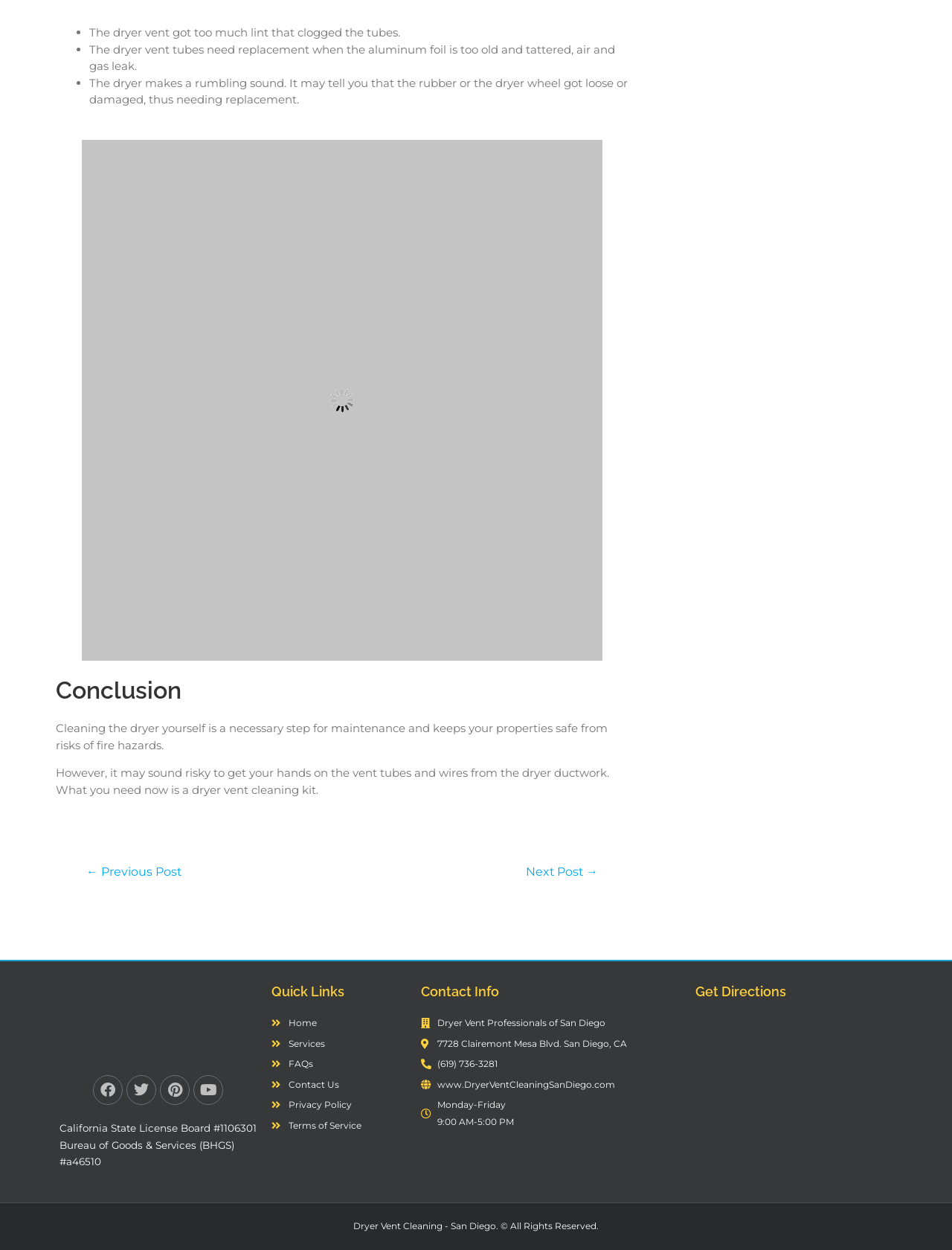Utilize the details in the image to thoroughly answer the following question: What is the topic of the webpage?

Based on the content of the webpage, it appears to be discussing the importance of cleaning dryer vents and the risks associated with not doing so. The webpage also provides information about a specific company that offers dryer vent cleaning services.